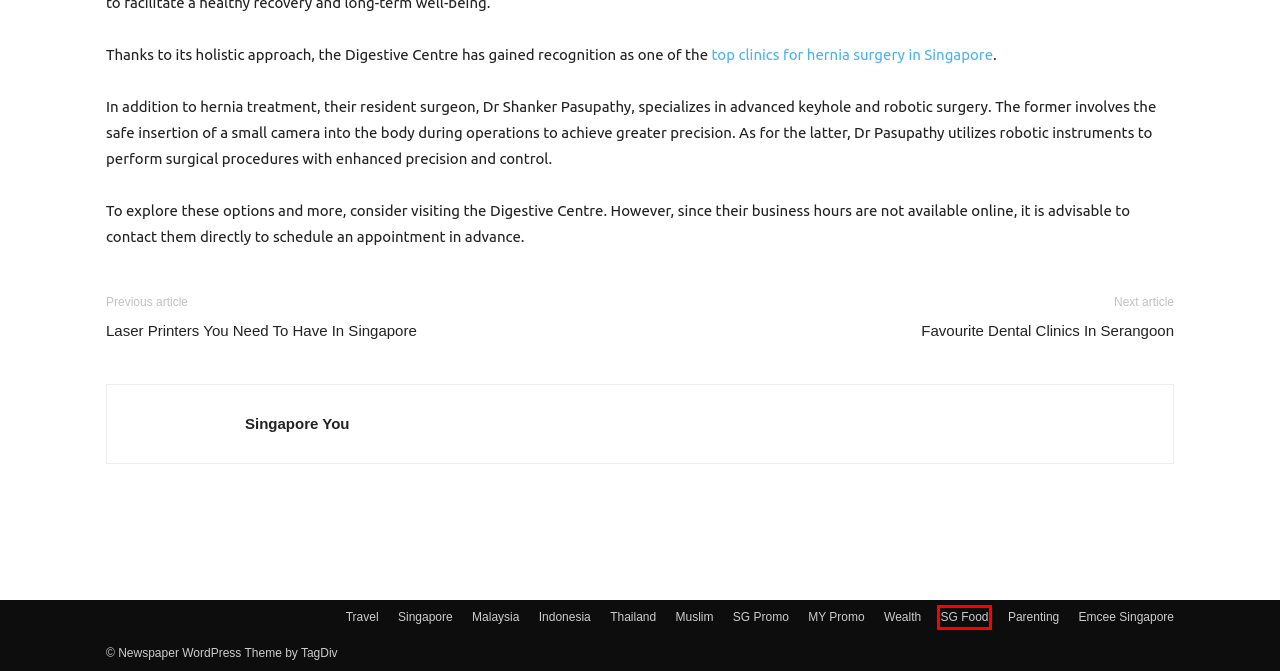A screenshot of a webpage is given with a red bounding box around a UI element. Choose the description that best matches the new webpage shown after clicking the element within the red bounding box. Here are the candidates:
A. SingaporeYou - Laser Printers You Need To Have In Singapore [Updated 2024]
B. I Eat & Eat - Best Food Blog
C. SingaporeYou - Favourite Dental Clinics In Serangoon [Updated 2024]
D. Singapore Travel Promo Code
E. Thailand GoTo - Unveil the Treasures of Thailand
F. Muslim GoTo - Unveil the World's Treasures
G. Parenting Cookies | Parenting Made Simple!
H. Malaysia GoTo - Unveil the Treasures of Malaysia

B